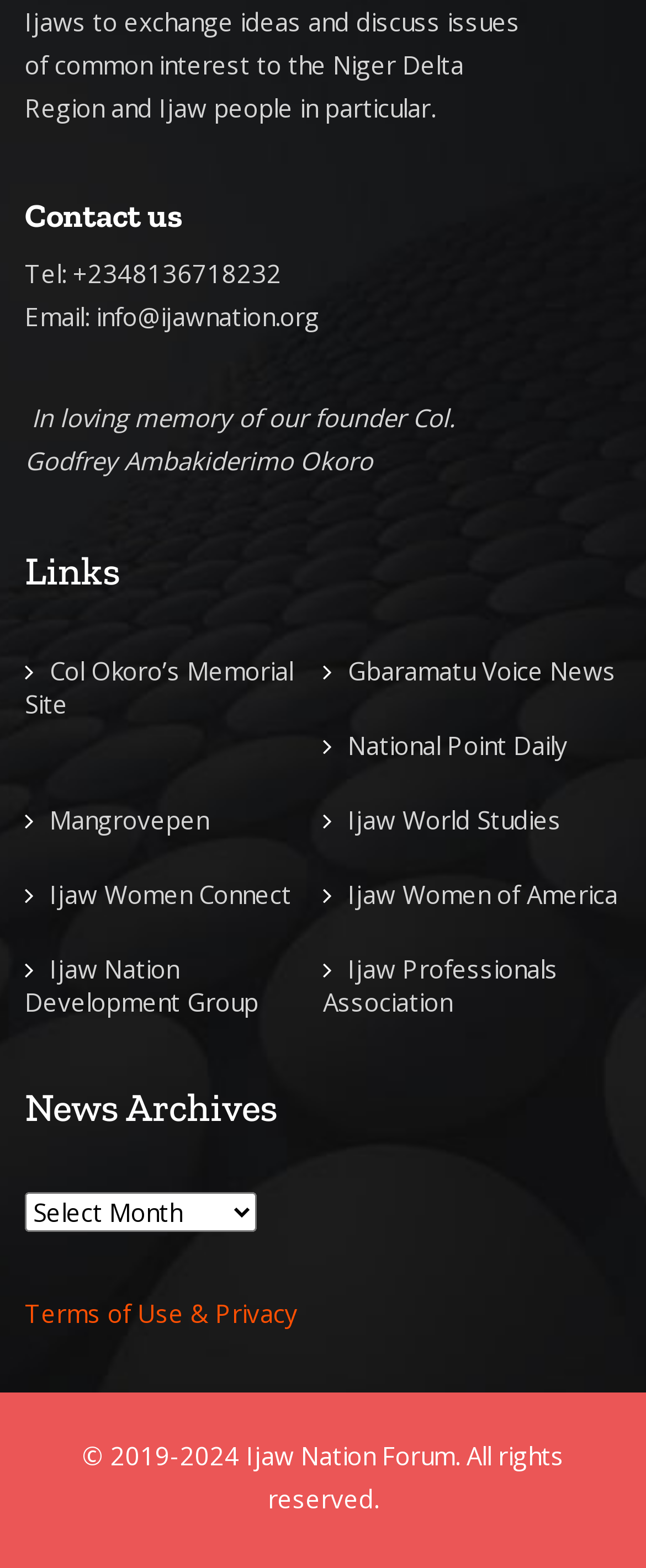Provide the bounding box coordinates in the format (top-left x, top-left y, bottom-right x, bottom-right y). All values are floating point numbers between 0 and 1. Determine the bounding box coordinate of the UI element described as: Terms of Use & Privacy

[0.038, 0.827, 0.462, 0.848]